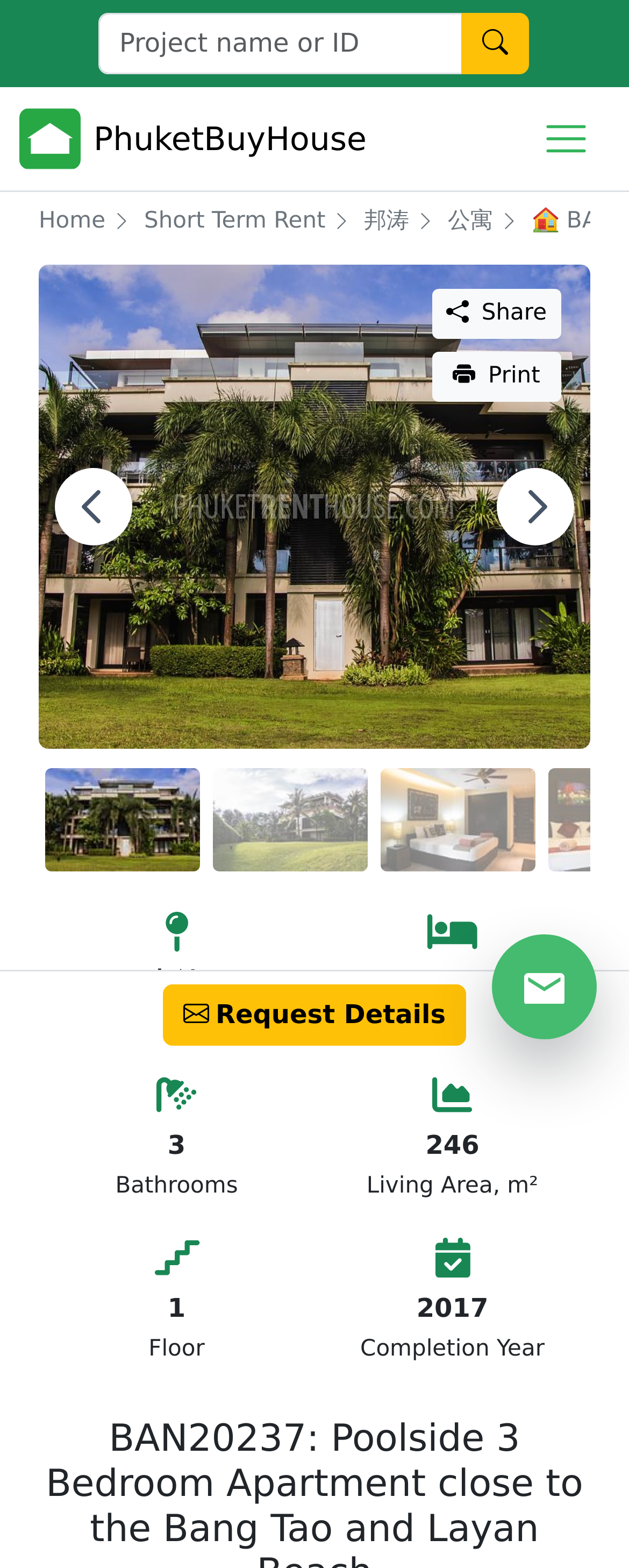Predict the bounding box of the UI element based on the description: "name="qu" placeholder="Project name or ID"". The coordinates should be four float numbers between 0 and 1, formatted as [left, top, right, bottom].

[0.156, 0.008, 0.736, 0.047]